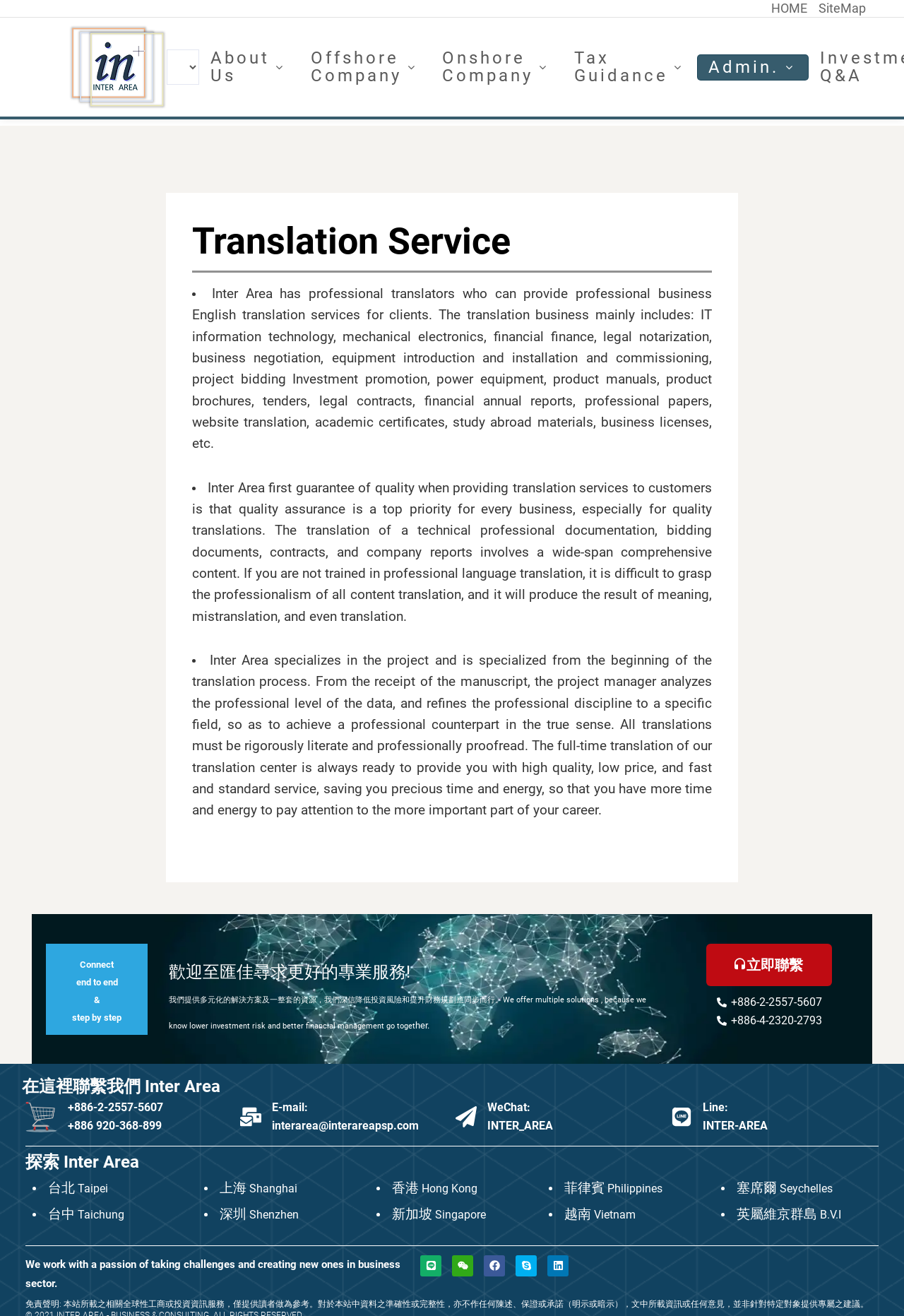How can I contact Inter Area?
Please provide a single word or phrase as the answer based on the screenshot.

Through phone, email, or social media